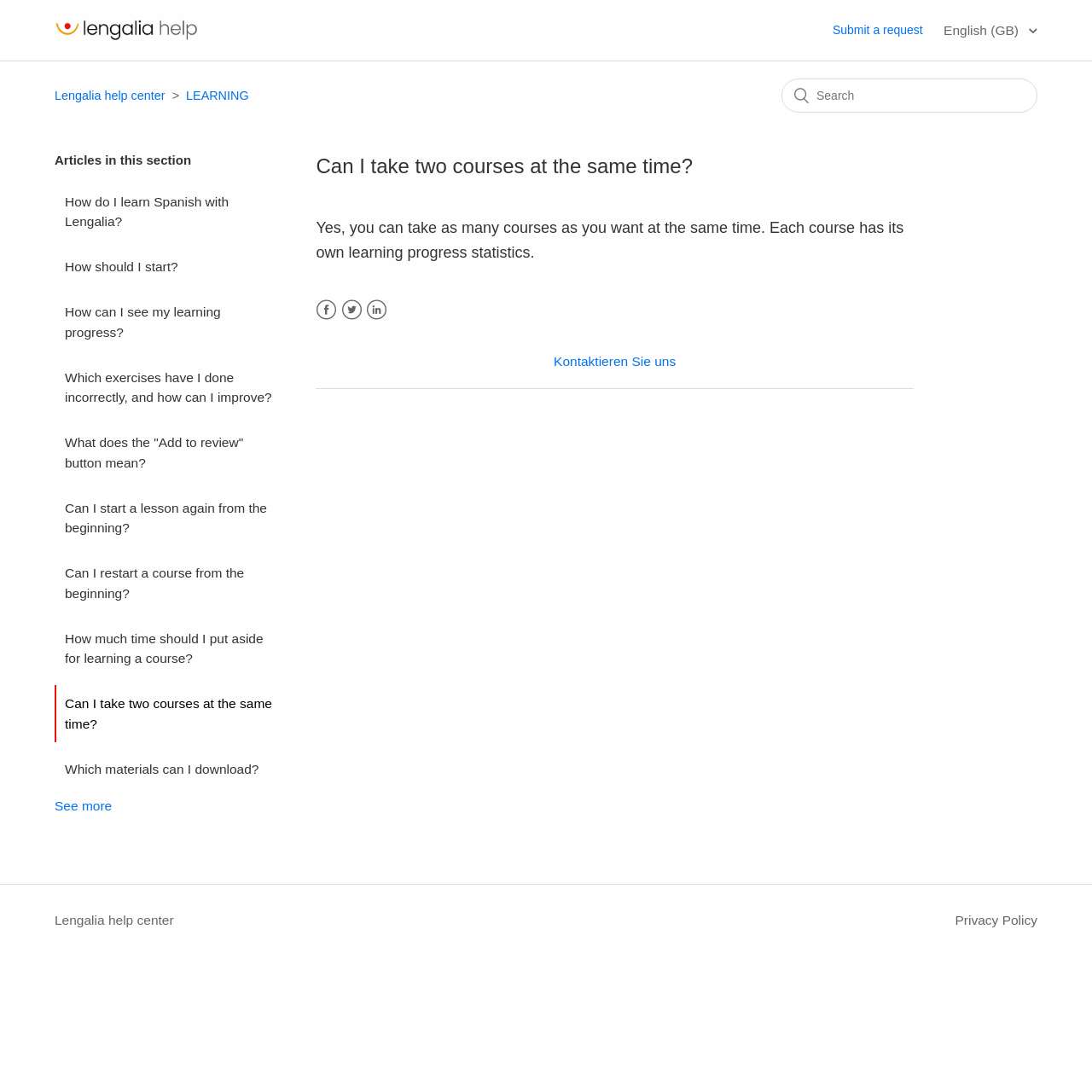What is the topic of the current article?
Based on the visual content, answer with a single word or a brief phrase.

Taking multiple courses